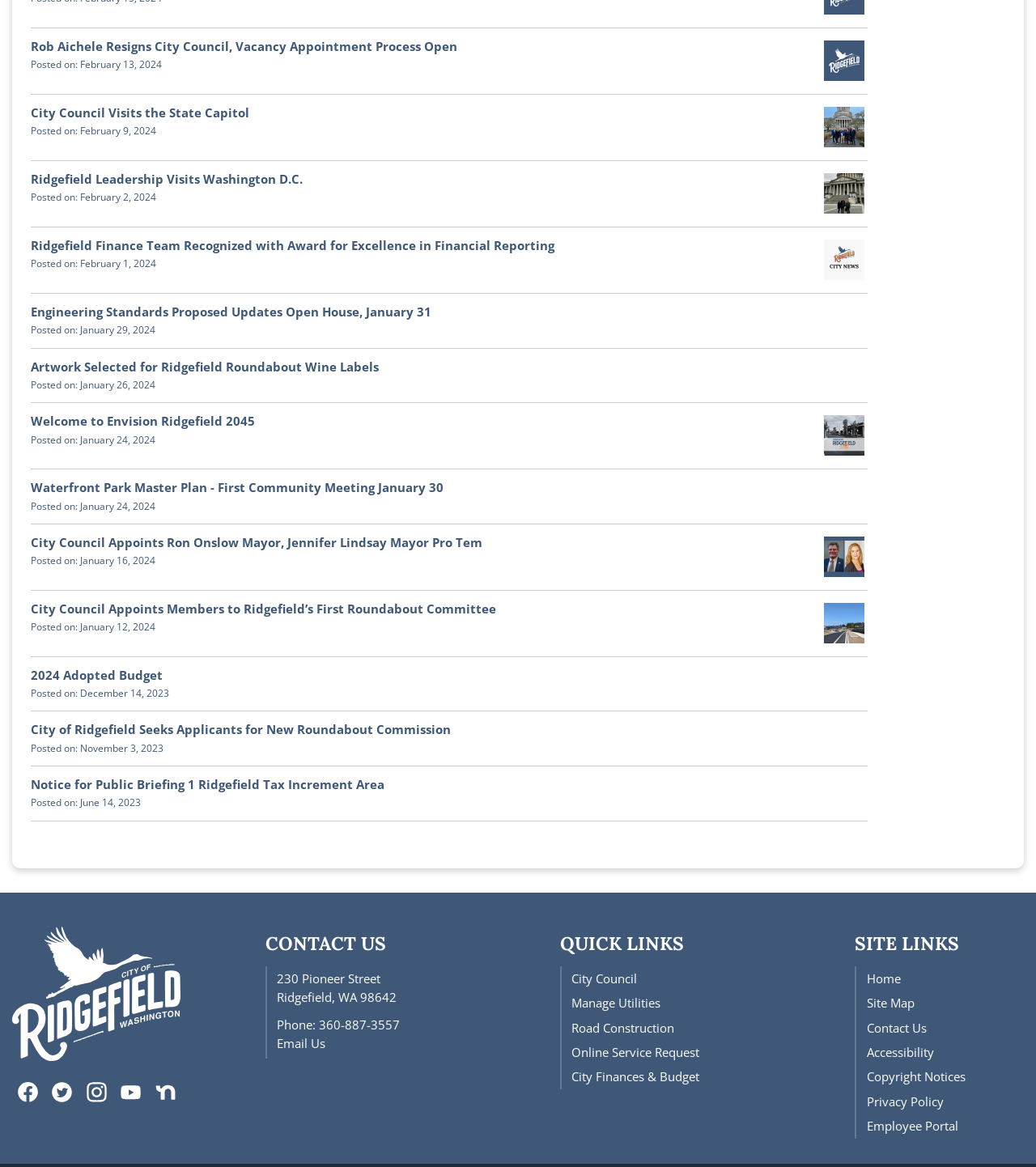Pinpoint the bounding box coordinates of the clickable element needed to complete the instruction: "Click on the 'Rob Aichele Resigns City Council, Vacancy Appointment Process Open' link". The coordinates should be provided as four float numbers between 0 and 1: [left, top, right, bottom].

[0.03, 0.033, 0.441, 0.047]